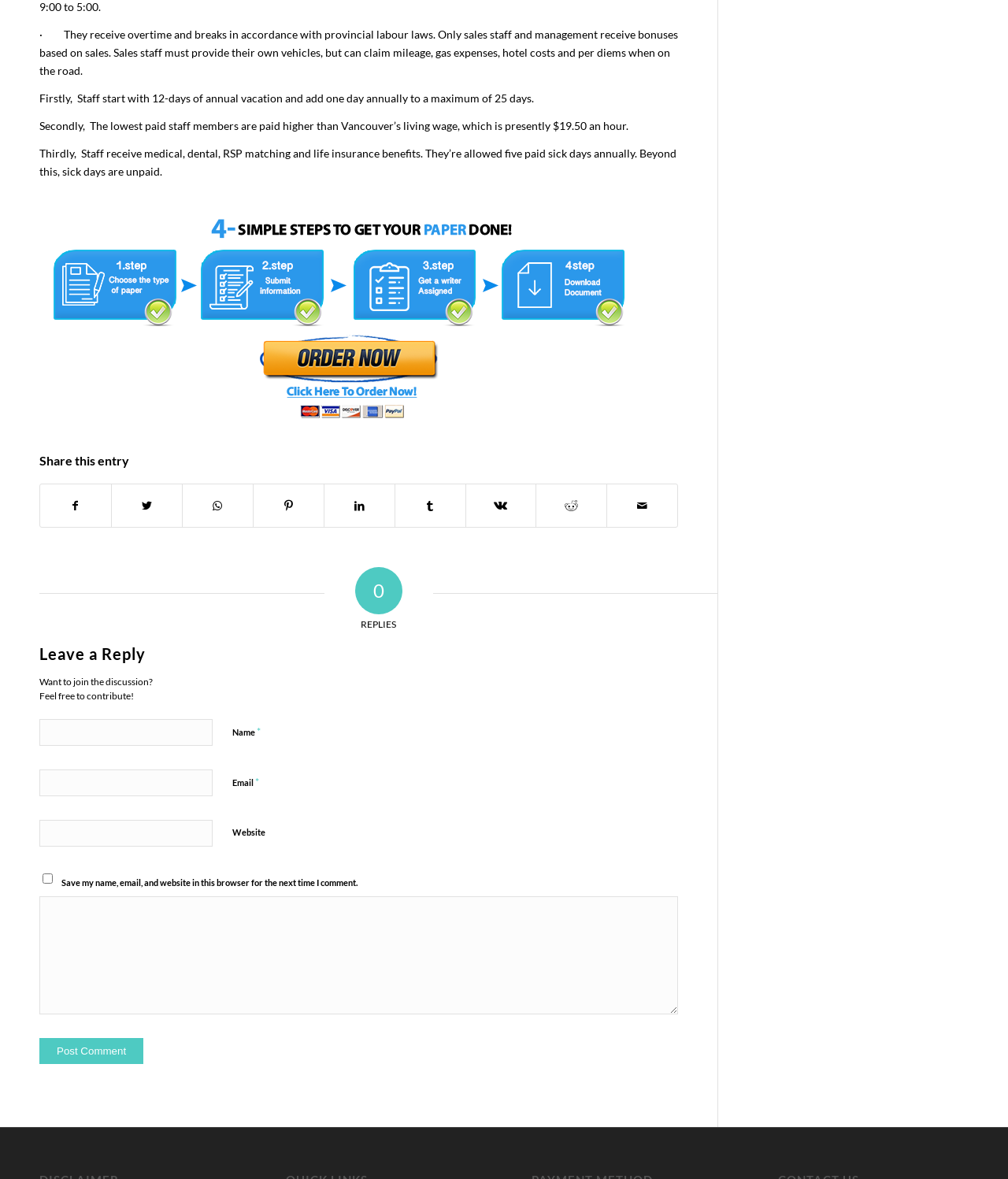Please determine the bounding box coordinates of the element to click on in order to accomplish the following task: "Leave a reply". Ensure the coordinates are four float numbers ranging from 0 to 1, i.e., [left, top, right, bottom].

[0.039, 0.547, 0.673, 0.562]